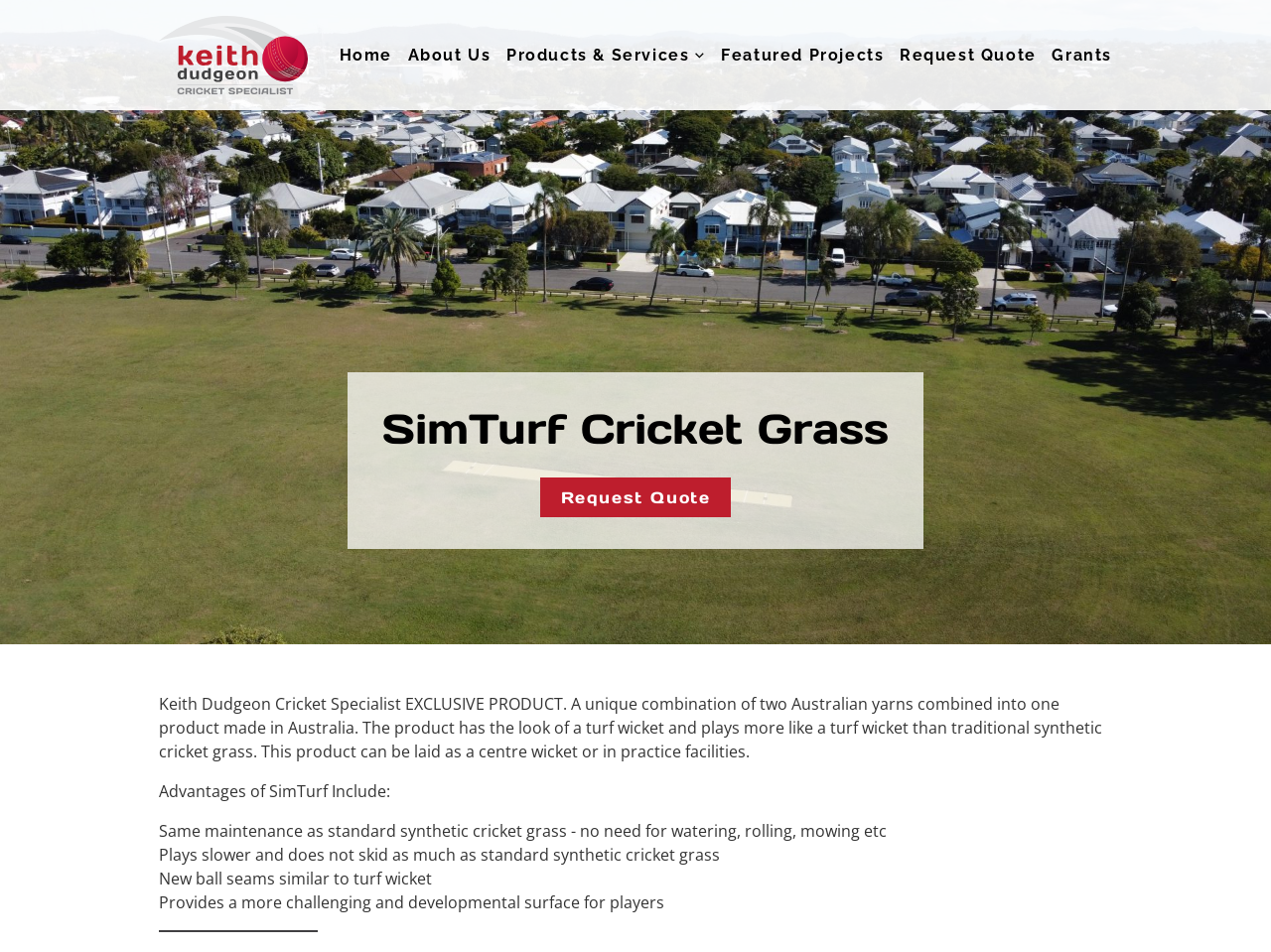For the given element description Home, determine the bounding box coordinates of the UI element. The coordinates should follow the format (top-left x, top-left y, bottom-right x, bottom-right y) and be within the range of 0 to 1.

[0.267, 0.033, 0.309, 0.083]